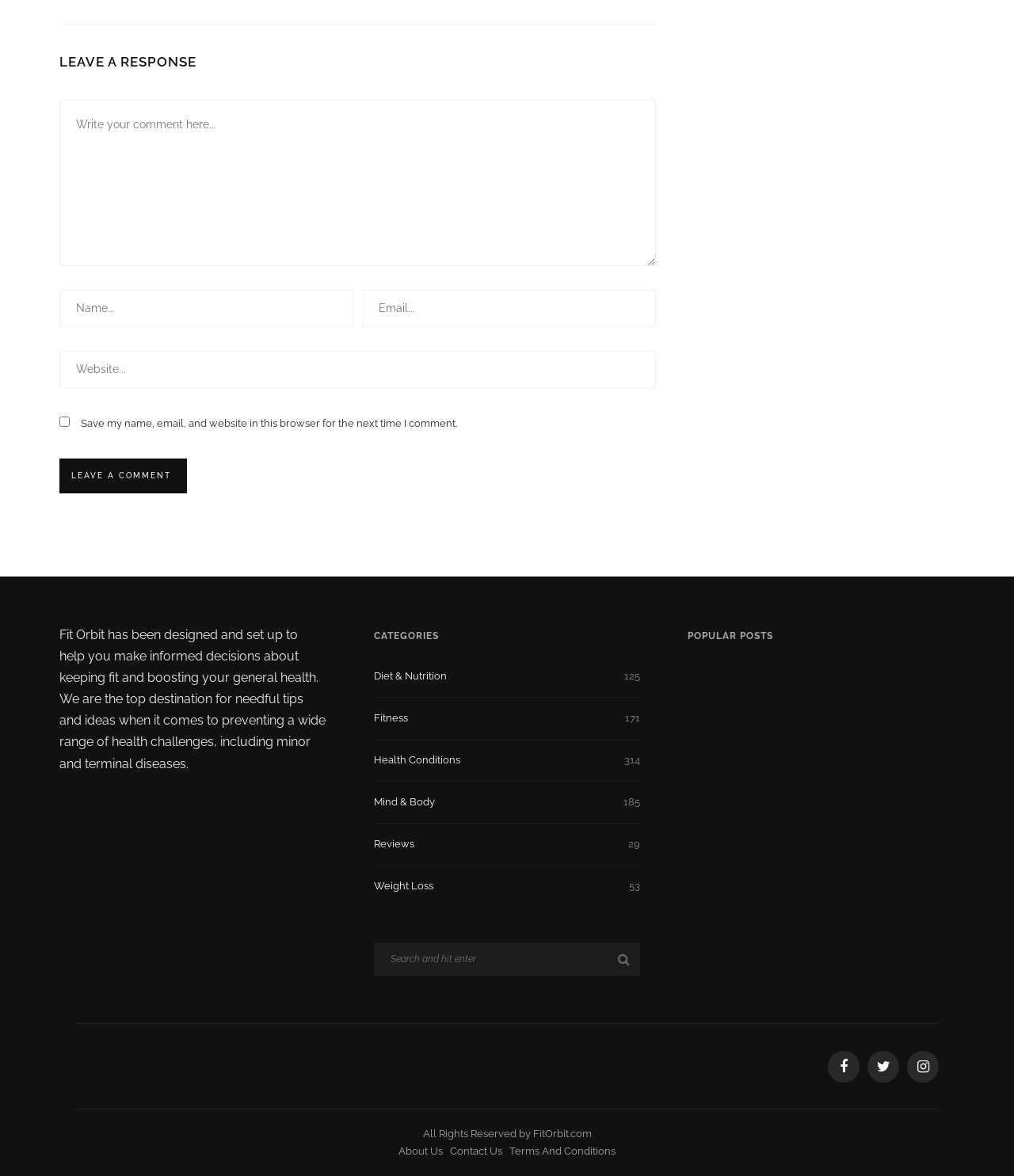Please specify the bounding box coordinates of the area that should be clicked to accomplish the following instruction: "Leave a comment". The coordinates should consist of four float numbers between 0 and 1, i.e., [left, top, right, bottom].

[0.055, 0.39, 0.184, 0.419]